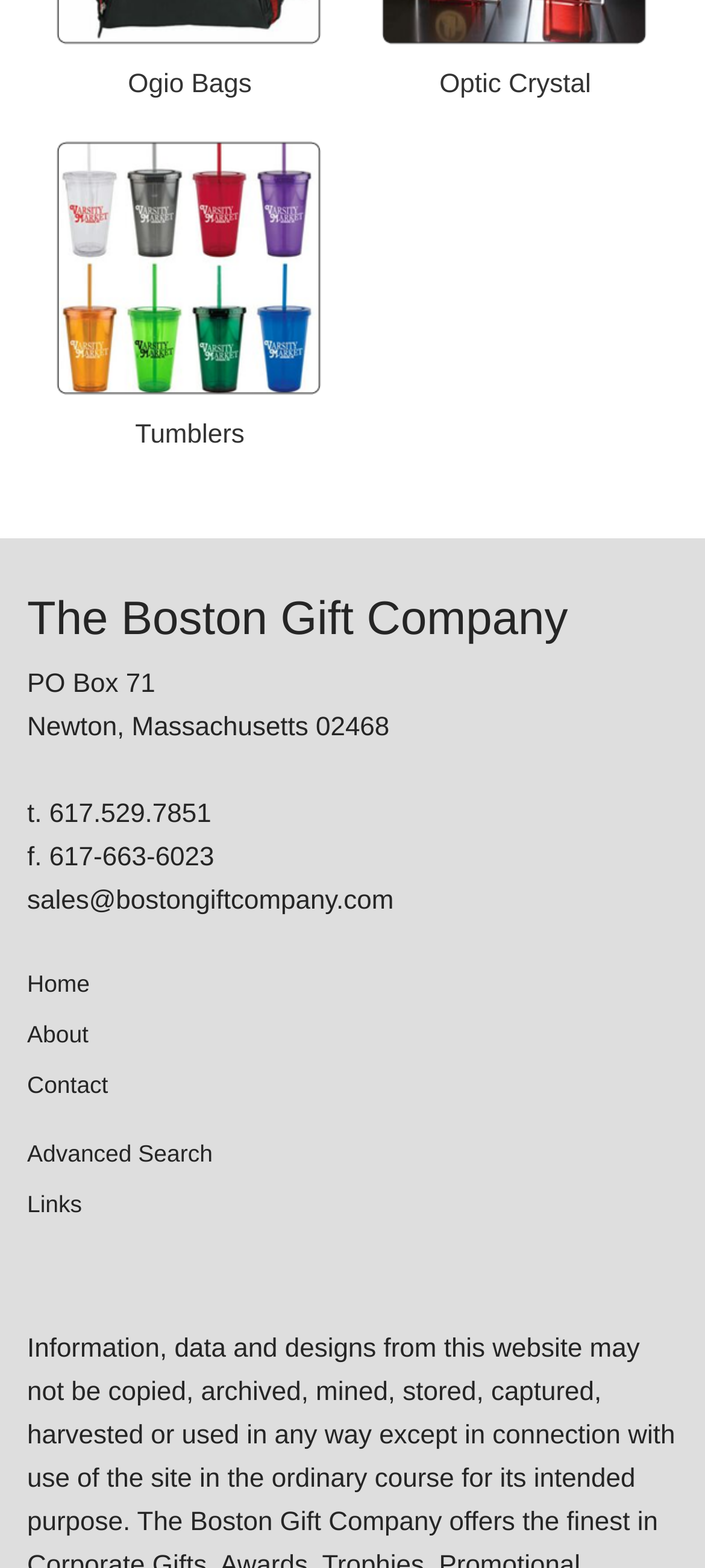Find the bounding box coordinates of the element to click in order to complete the given instruction: "Email sales@bostongiftcompany.com."

[0.038, 0.566, 0.558, 0.584]